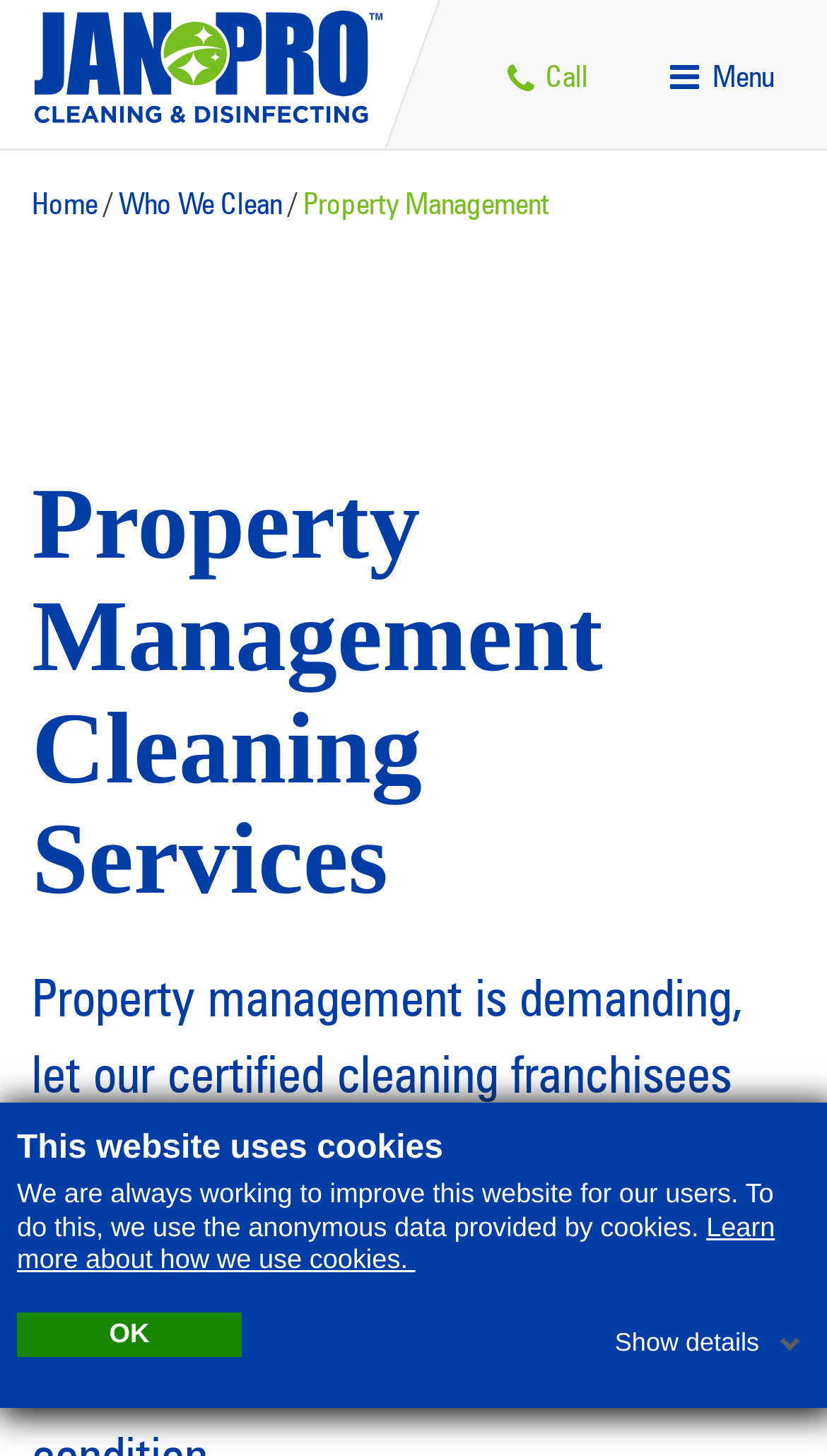Using the elements shown in the image, answer the question comprehensively: What is the third menu item from the left?

I looked at the menu items on the top of the webpage and found that the third item from the left is a link with the text 'Franchising'.